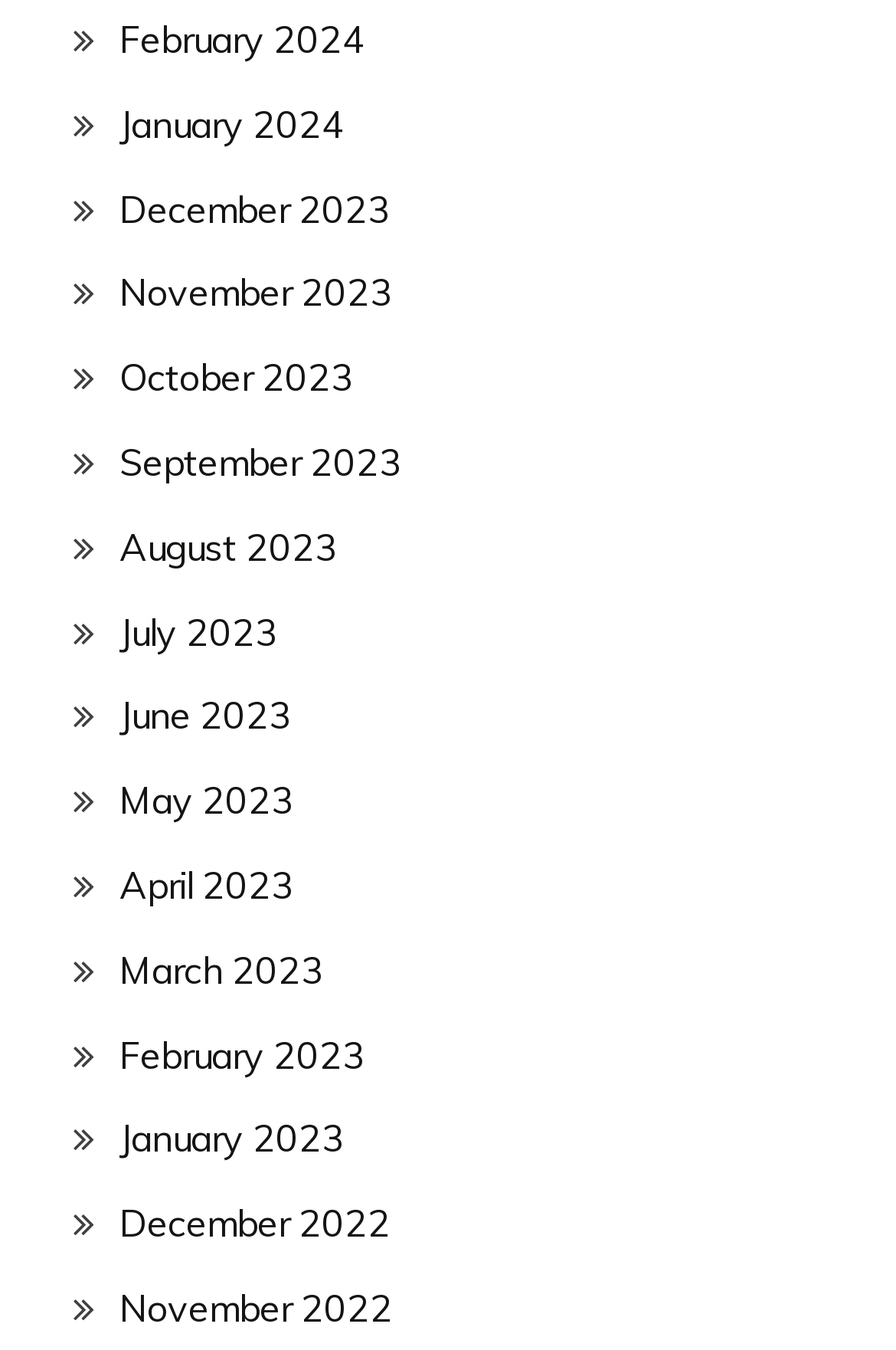Based on the image, please elaborate on the answer to the following question:
What is the common theme among the links?

After examining the text of the links, I found that they all represent different months of the year, ranging from December 2022 to February 2024.